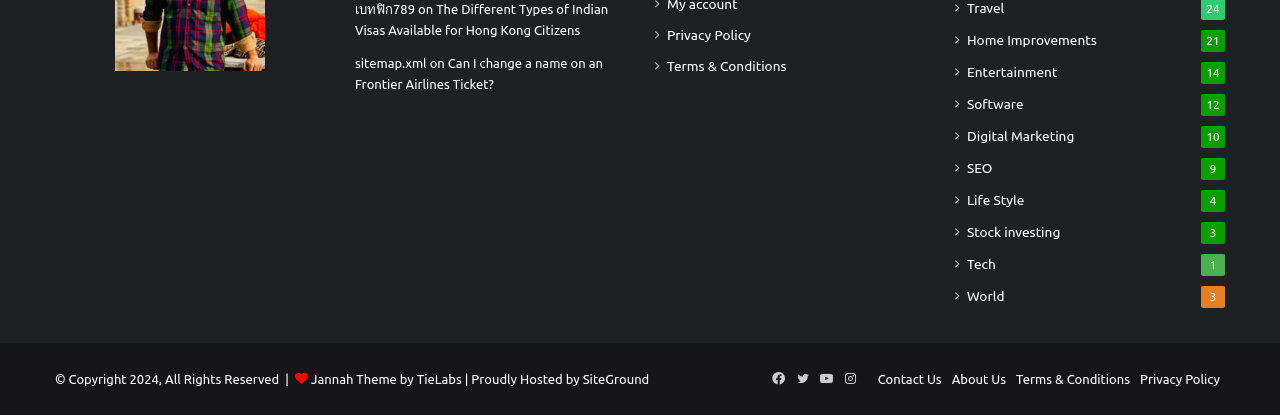Please identify the bounding box coordinates of the clickable area that will allow you to execute the instruction: "Click on the 'เบทฟิก789' link".

[0.277, 0.004, 0.324, 0.037]